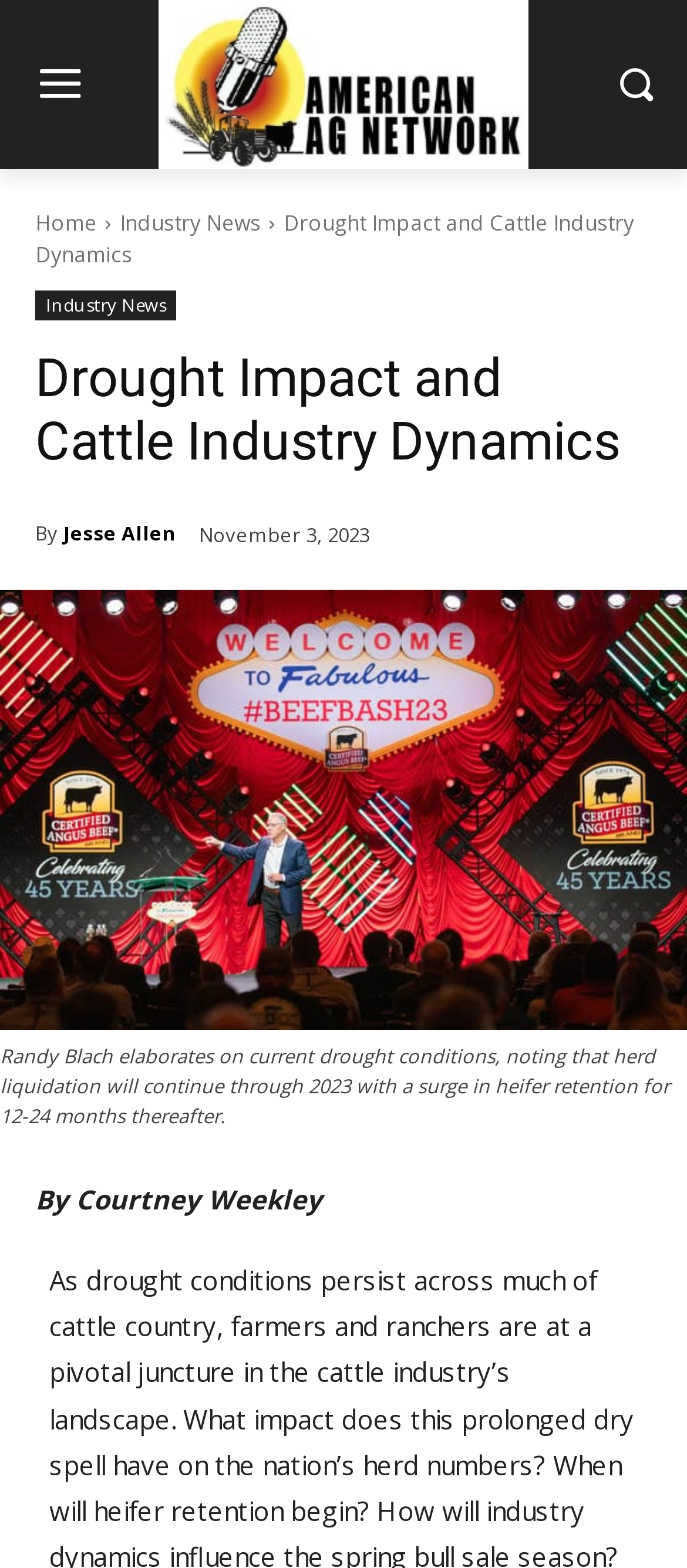Find the primary header on the webpage and provide its text.

Drought Impact and Cattle Industry Dynamics